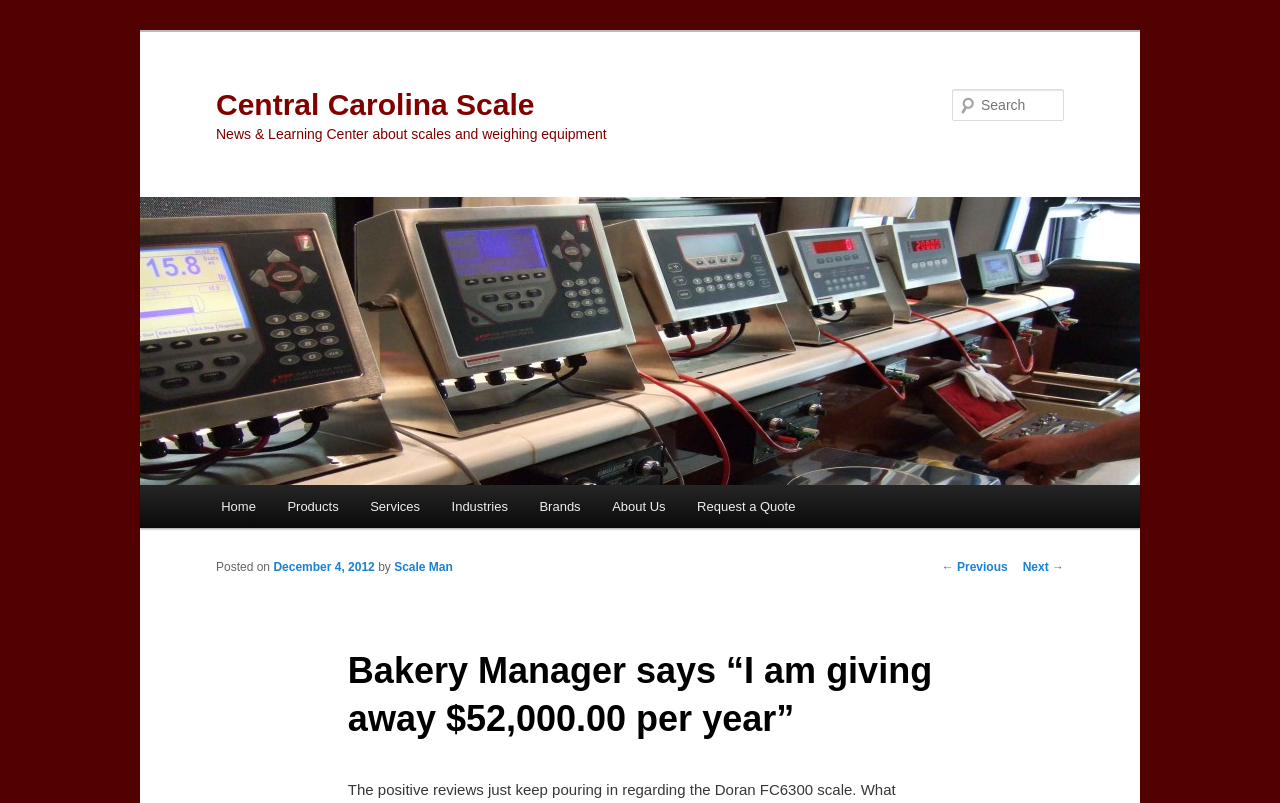Identify the bounding box coordinates for the region of the element that should be clicked to carry out the instruction: "Read the news about scales and weighing equipment". The bounding box coordinates should be four float numbers between 0 and 1, i.e., [left, top, right, bottom].

[0.169, 0.153, 0.62, 0.181]